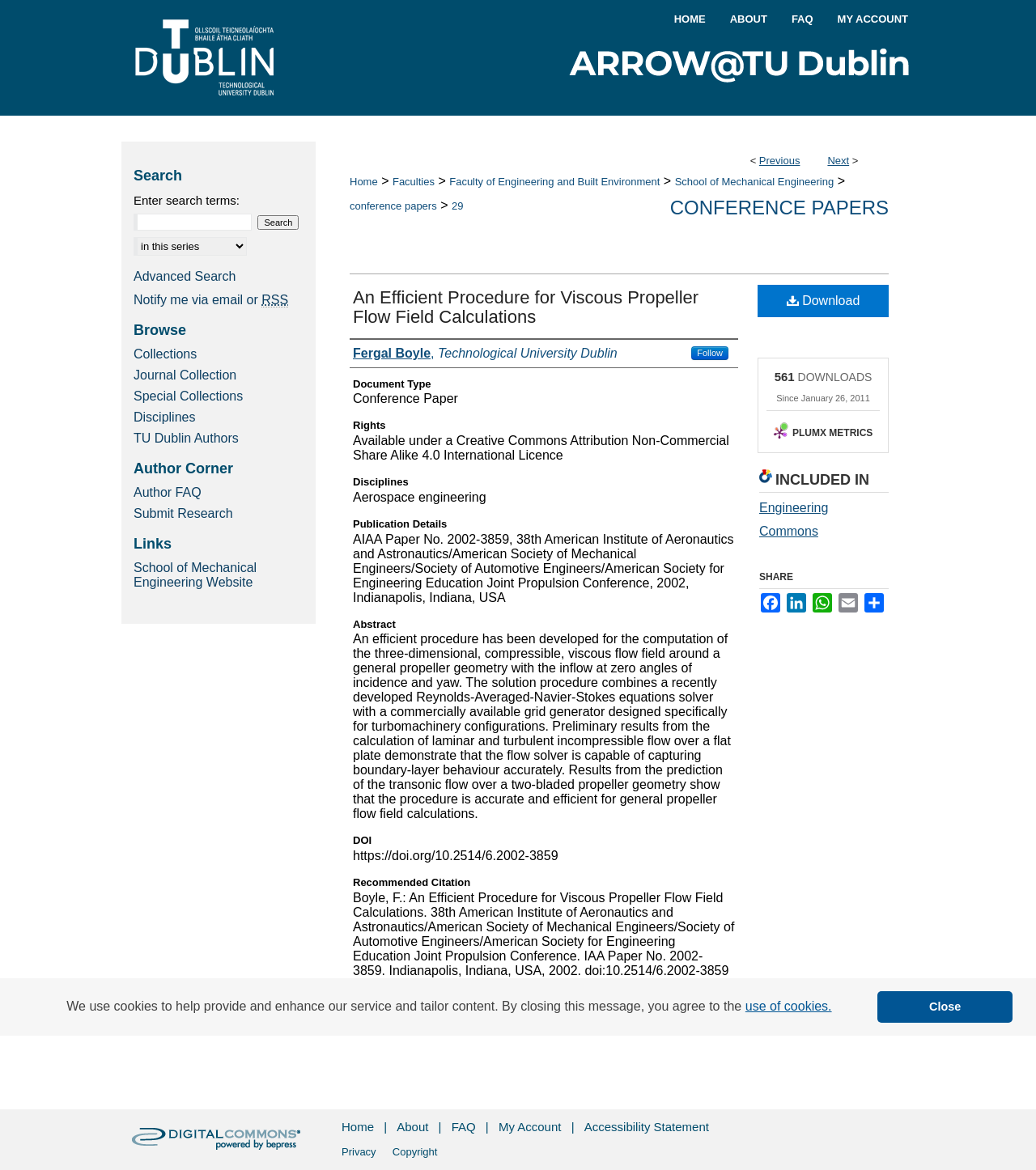Examine the image and give a thorough answer to the following question:
What is the name of the author?

The author's name can be found in the 'Authors' section, which is a heading on the webpage. The link 'Fergal Boyle, Technological University Dublin' is listed under this section, indicating that Fergal Boyle is the author.